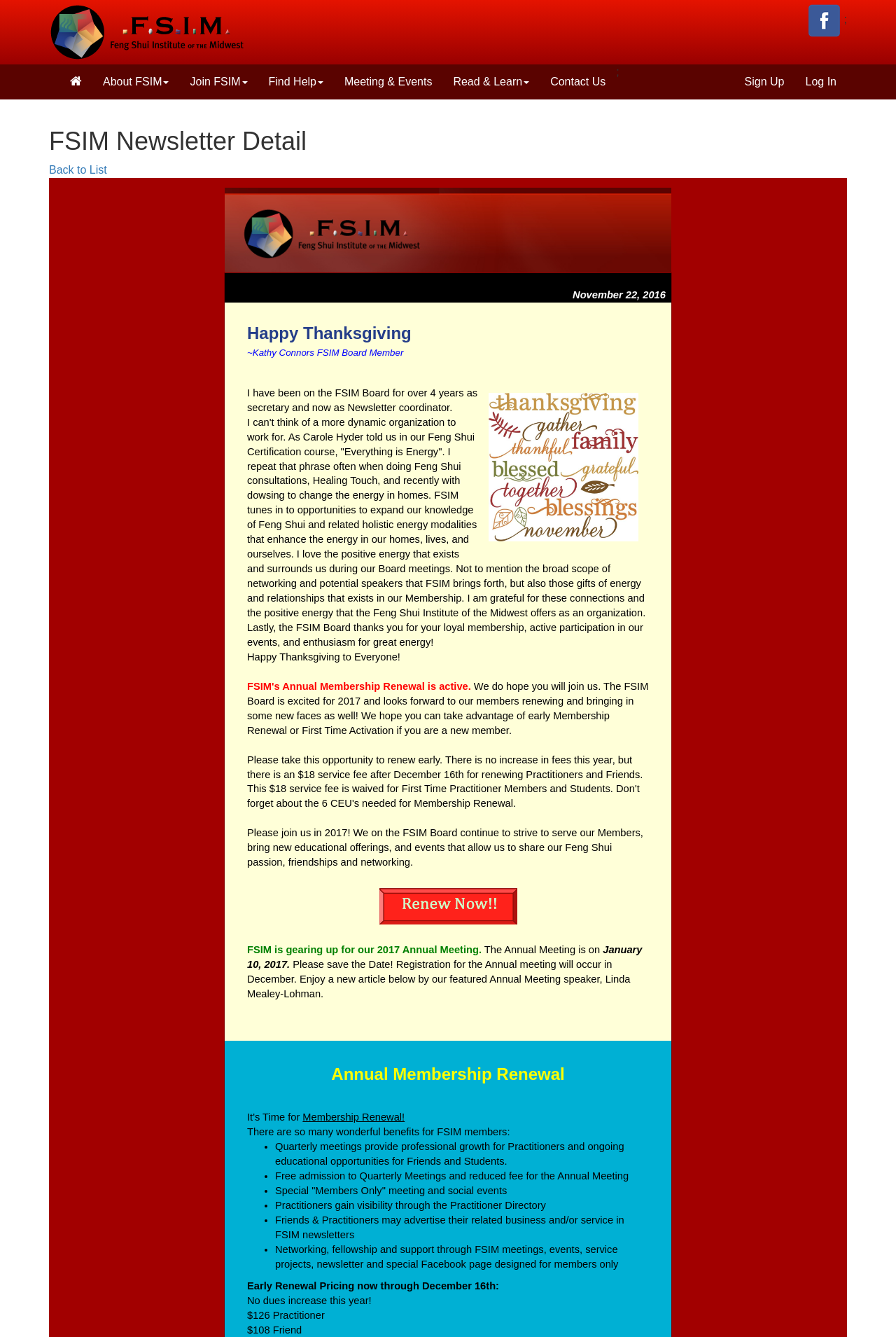Determine the bounding box coordinates of the area to click in order to meet this instruction: "Learn more about the author Alexander Cole".

None